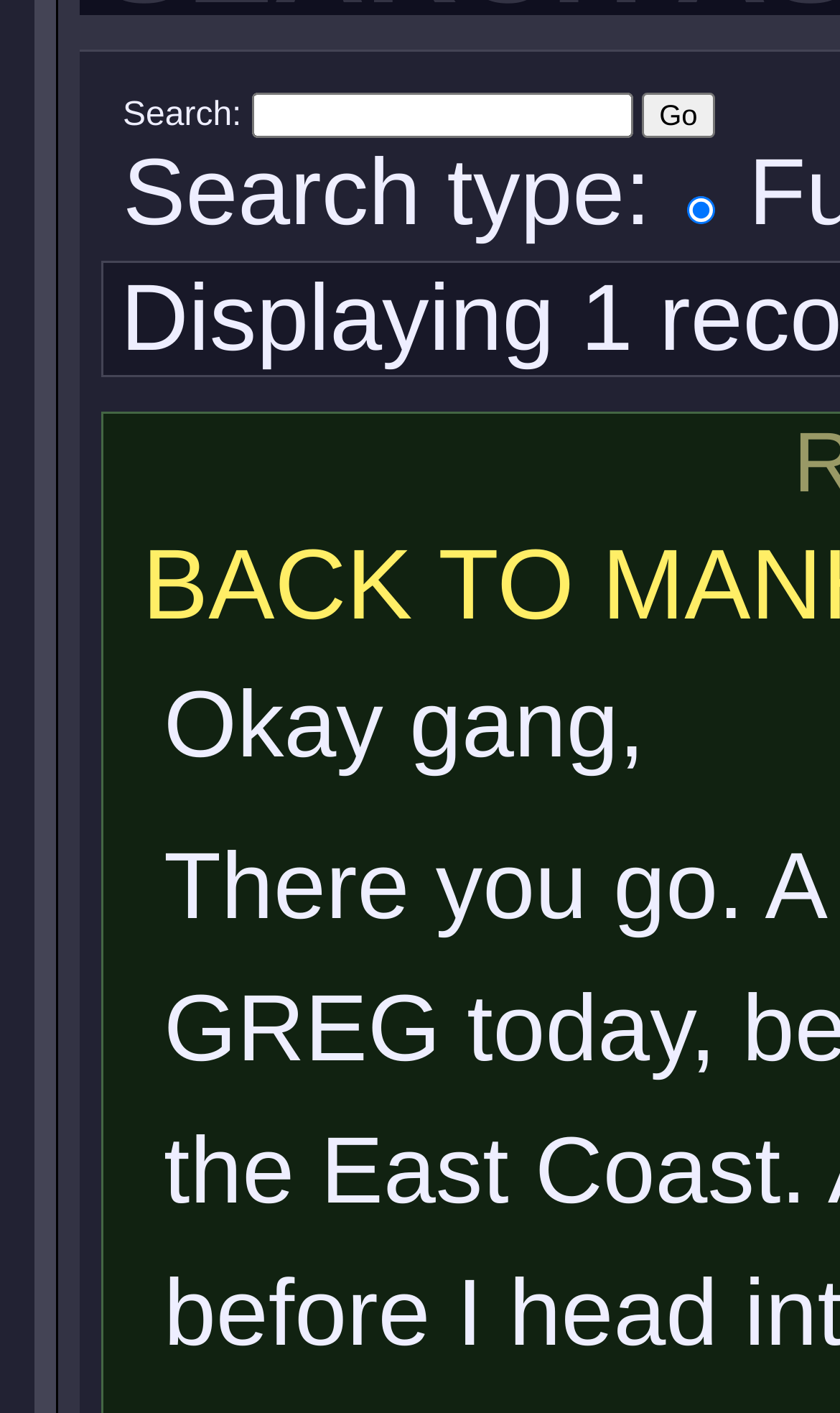Provide the bounding box coordinates of the HTML element described as: "parent_node: Search: value="Go"". The bounding box coordinates should be four float numbers between 0 and 1, i.e., [left, top, right, bottom].

[0.764, 0.065, 0.851, 0.097]